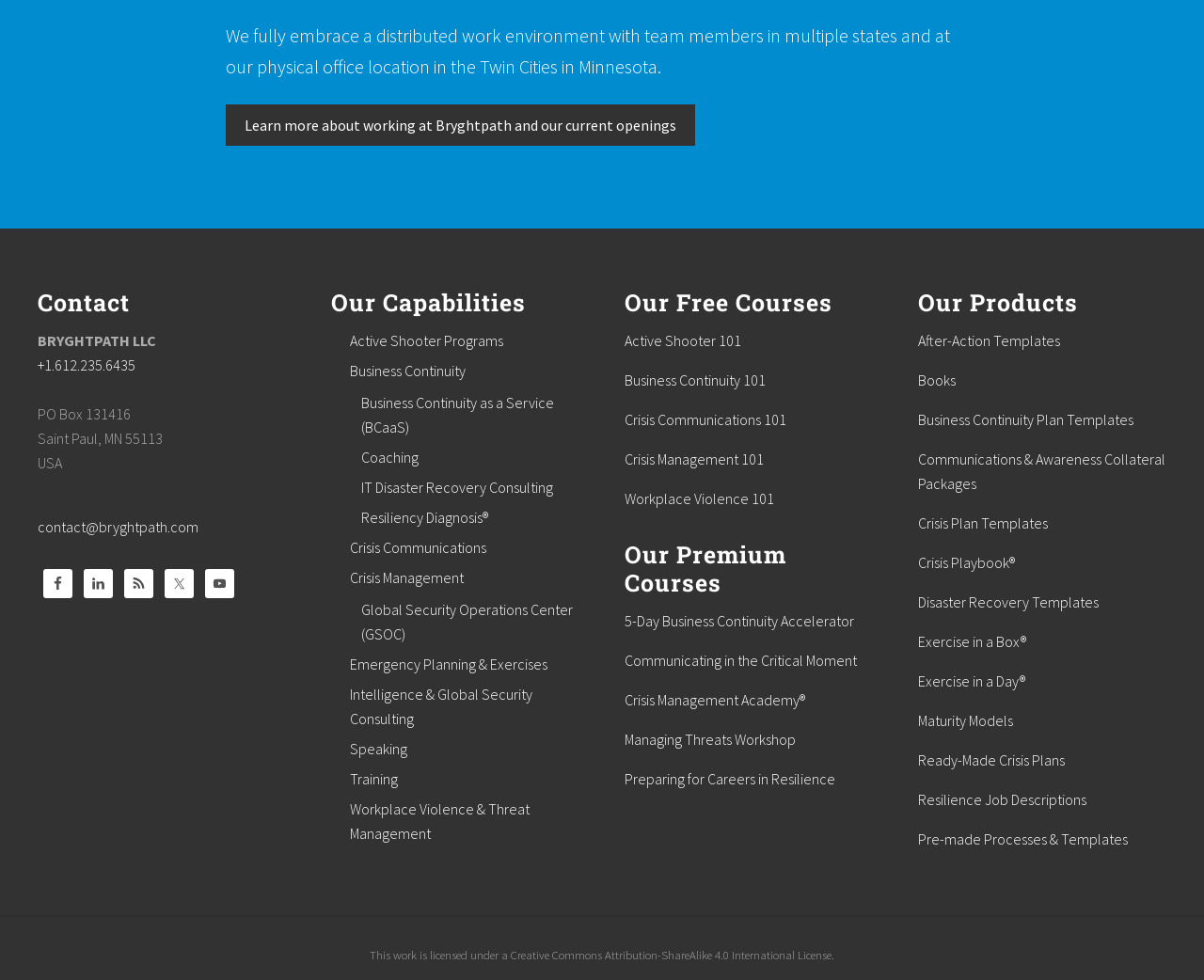Please find the bounding box for the UI component described as follows: "RSS".

[0.103, 0.581, 0.127, 0.61]